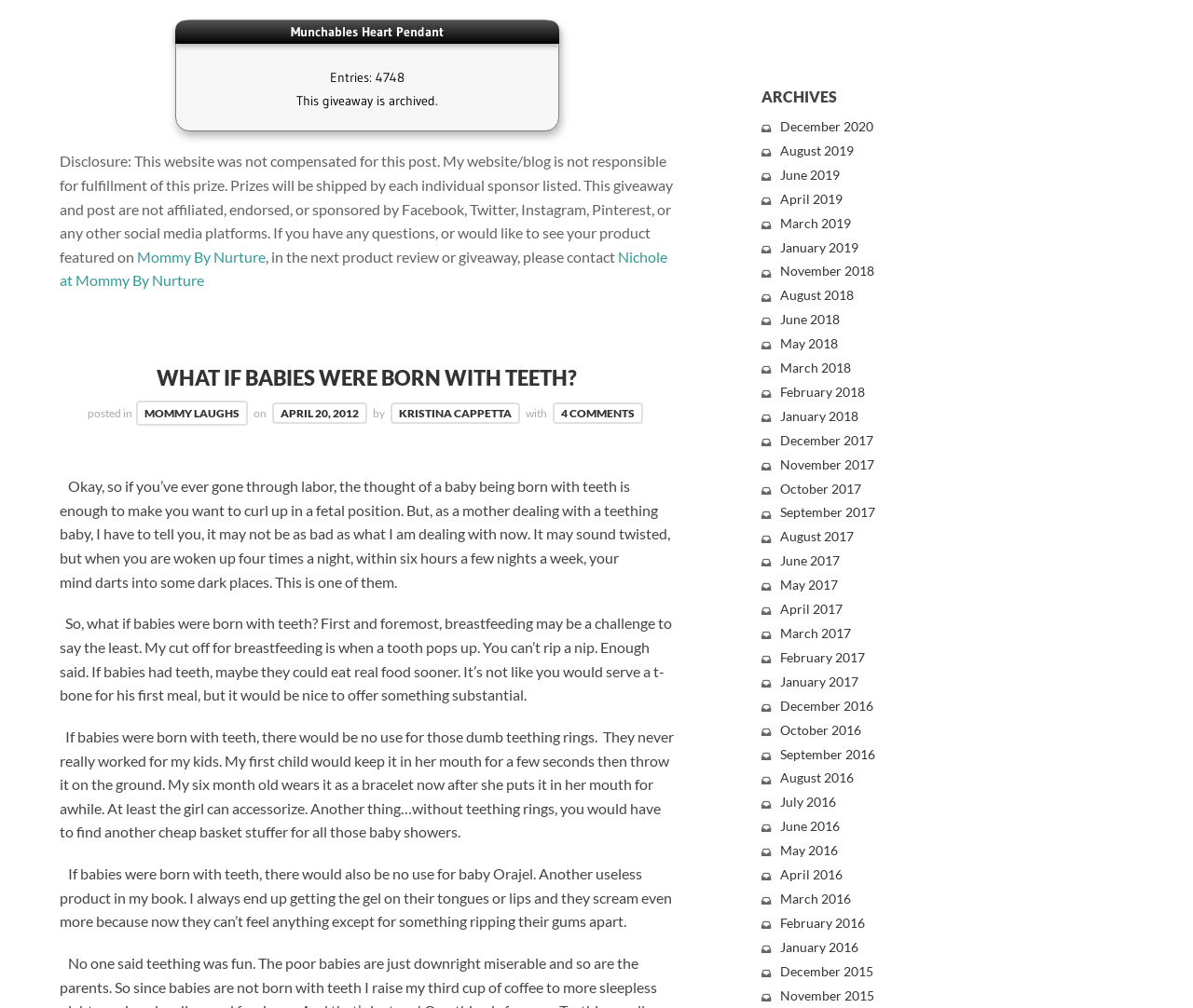Please determine the bounding box coordinates for the element that should be clicked to follow these instructions: "Click the 'Mommy By Nurture' link".

[0.115, 0.246, 0.223, 0.263]